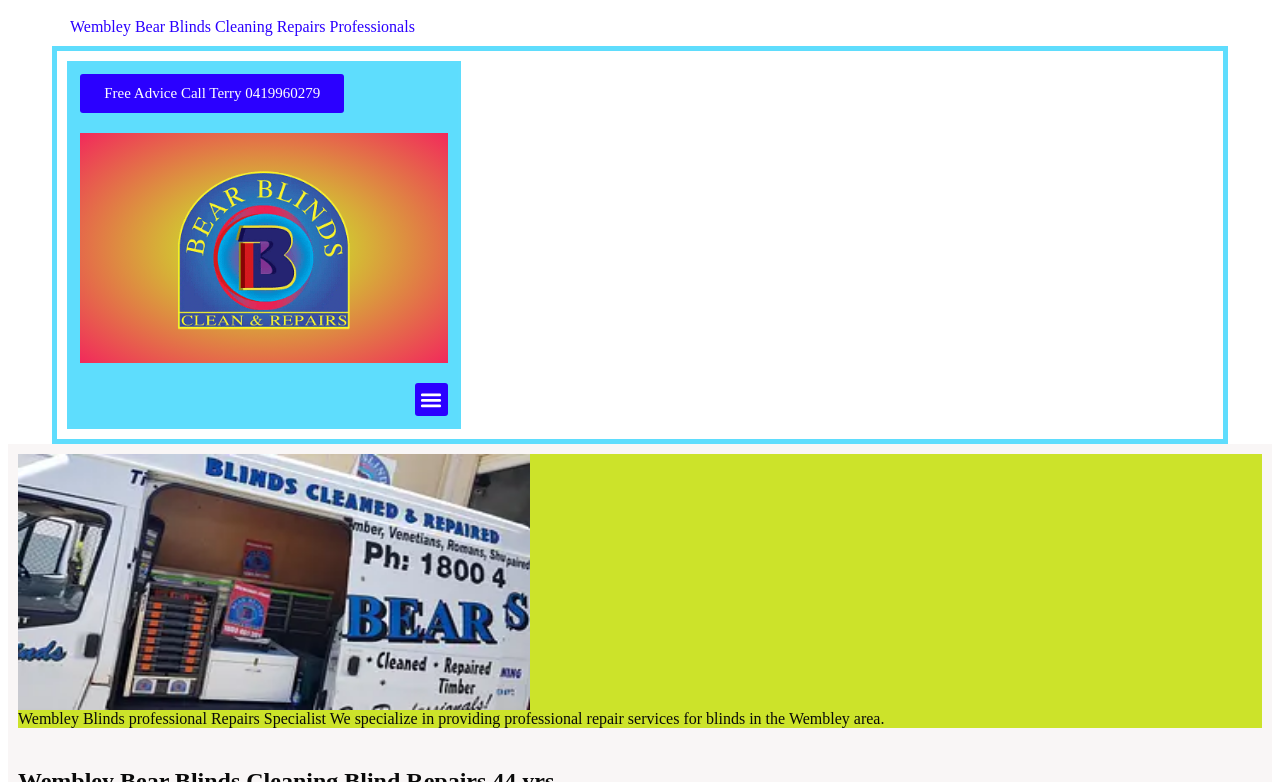Create a full and detailed caption for the entire webpage.

The webpage is about Bear Blind cleaning and repair services in Wembley, with a focus on professional services provided by Terry, who has 43 years of experience. 

At the top of the page, there is a heading that reads "Wembley Bear Blinds Cleaning Repairs Professionals". Below this heading, there is a link that says "Free Advice Call Terry 0419960279", which is likely a call-to-action for users to contact Terry for a free estimation. 

To the right of the link, there is another link that reads "Bear Blinds repair professional Perth", accompanied by an image with the same description. This link and image are positioned near the top of the page, slightly below the heading.

On the top-right corner of the page, there is a button labeled "Menu Toggle", which is currently not expanded. 

The majority of the page is occupied by a large figure that spans almost the entire width of the page, starting from the middle and extending to the bottom. Within this figure, there is an image with the description "Wembley Blinds Expert Repairs Specialists", which takes up most of the figure's space. Below the image, there is a caption that summarizes the services provided, stating that they specialize in professional repair services for blinds in the Wembley area.